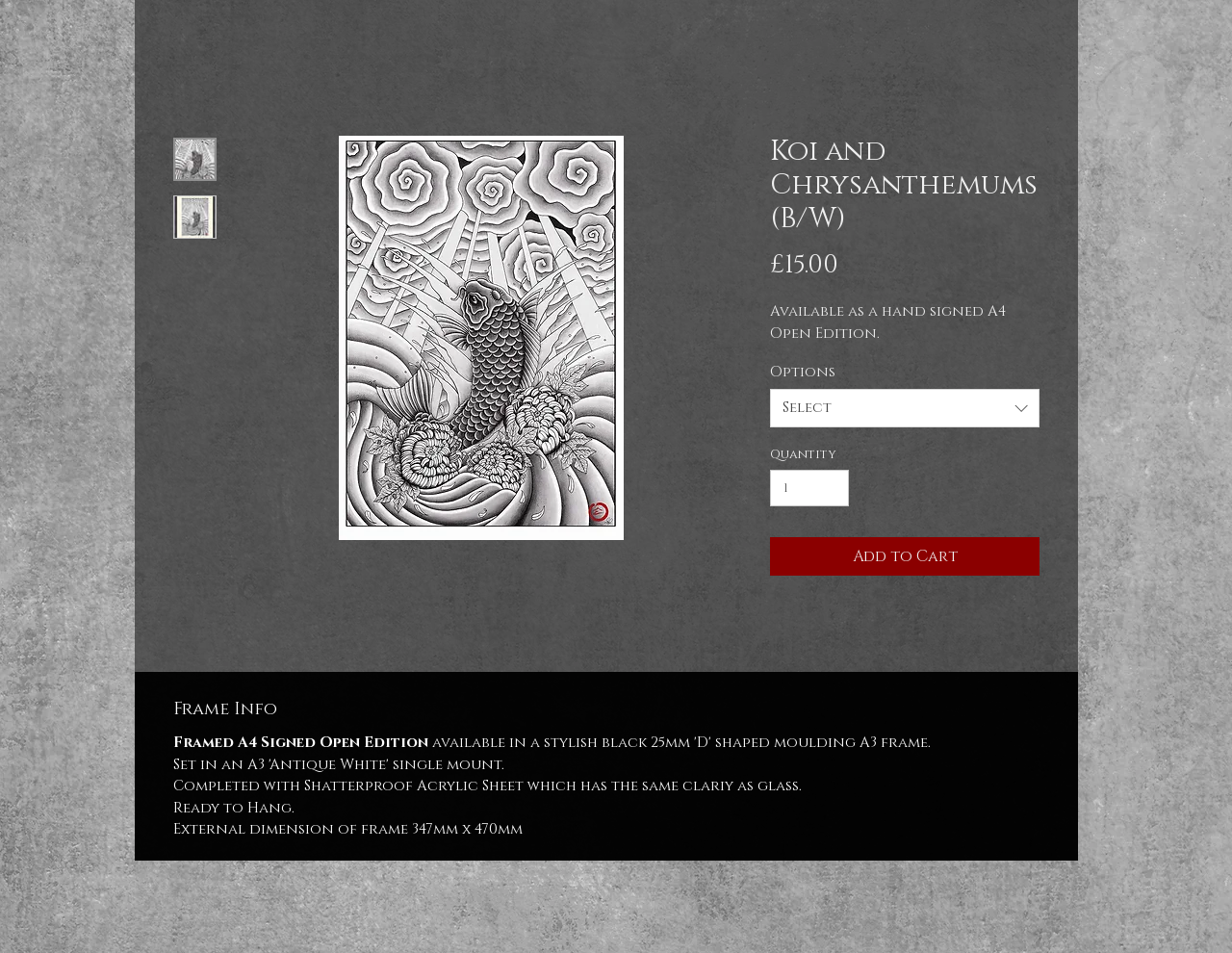Provide a thorough description of the webpage you see.

This webpage is about a product, specifically an art piece titled "Koi and Chrysanthemums (B/W)". The page is divided into sections, with the main content area taking up most of the space.

At the top, there is a large image of the art piece, accompanied by two smaller thumbnail images and two buttons labeled "Thumbnail: Koi and Chrysanthemums (B/W)". Below the image, there is a heading with the title of the art piece, followed by the price "£15.00" and a description "Available as a hand signed A4 Open Edition.".

To the right of the description, there is a section with options, including a listbox labeled "Options" and a spinbutton labeled "Quantity". Below this section, there is a button labeled "Add to Cart".

Further down the page, there is a section with information about the frame, including a heading "Frame Info", followed by several paragraphs of text describing the frame's features, such as the use of shatterproof acrylic sheet and the external dimensions of the frame.

Throughout the page, there are several images, including the main image of the art piece, the thumbnails, and an icon image in the options section. The overall layout is organized, with clear headings and concise text, making it easy to navigate and find information about the product.